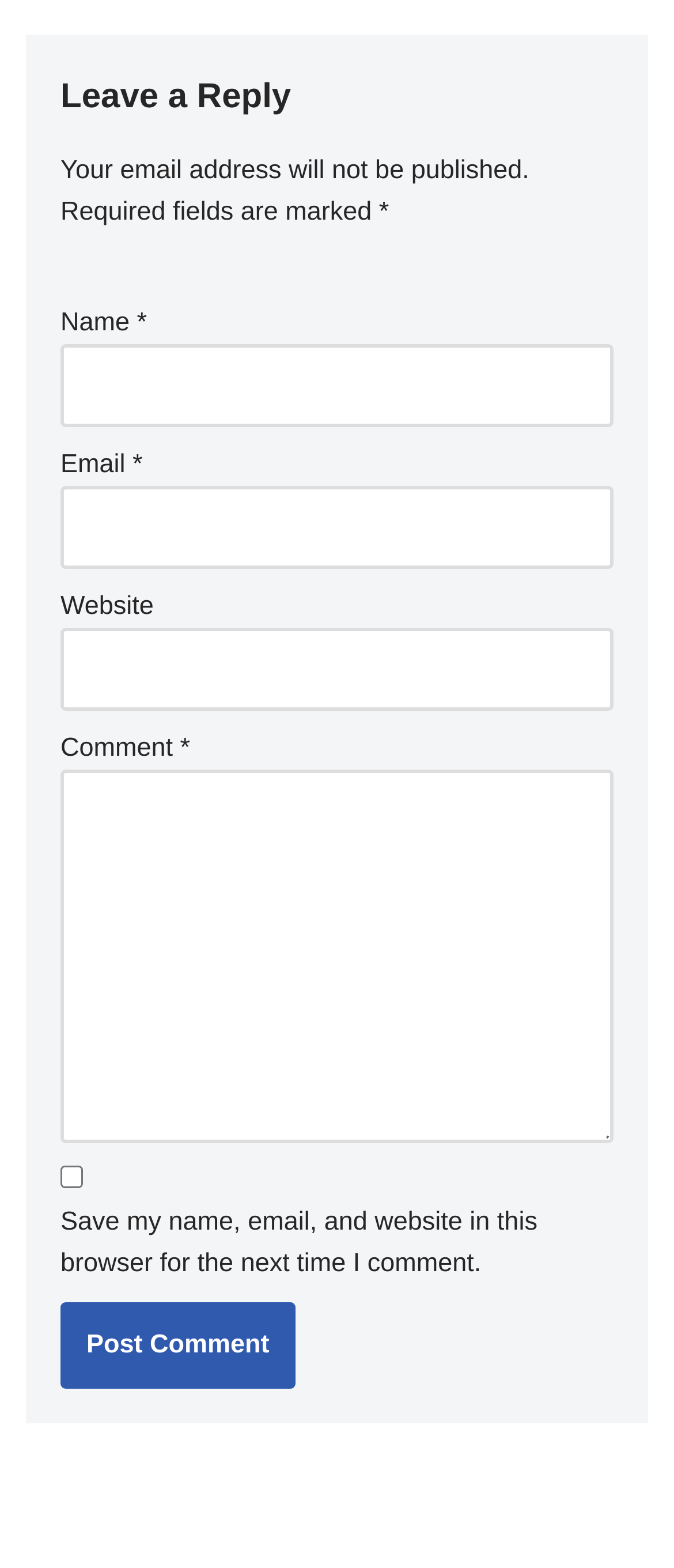What is the option to save user information?
Based on the image, answer the question with a single word or brief phrase.

Save name, email, and website